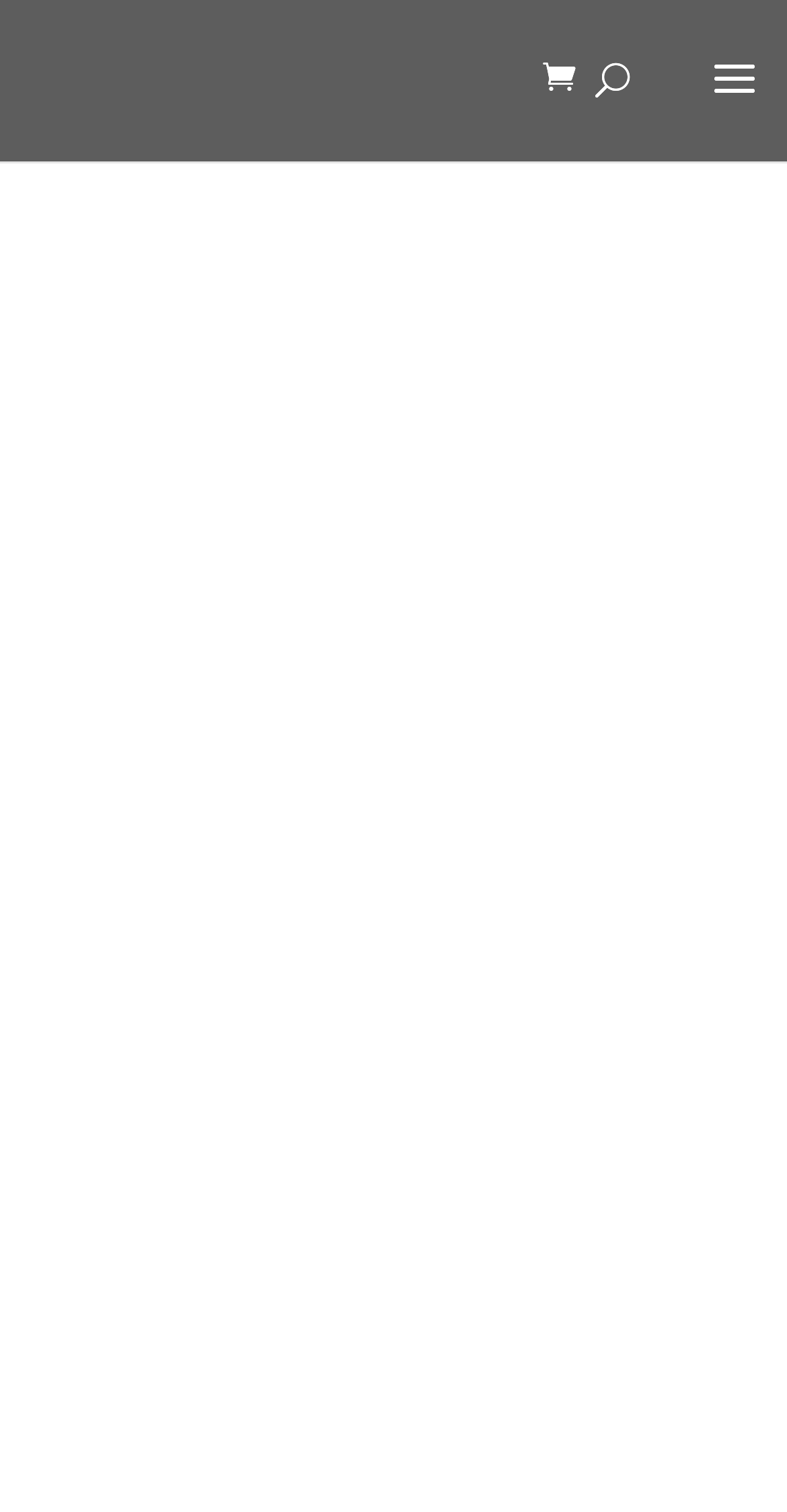Find the bounding box coordinates of the UI element according to this description: "name="s" placeholder="Search …" title="Search for:"".

[0.45, 0.007, 0.81, 0.033]